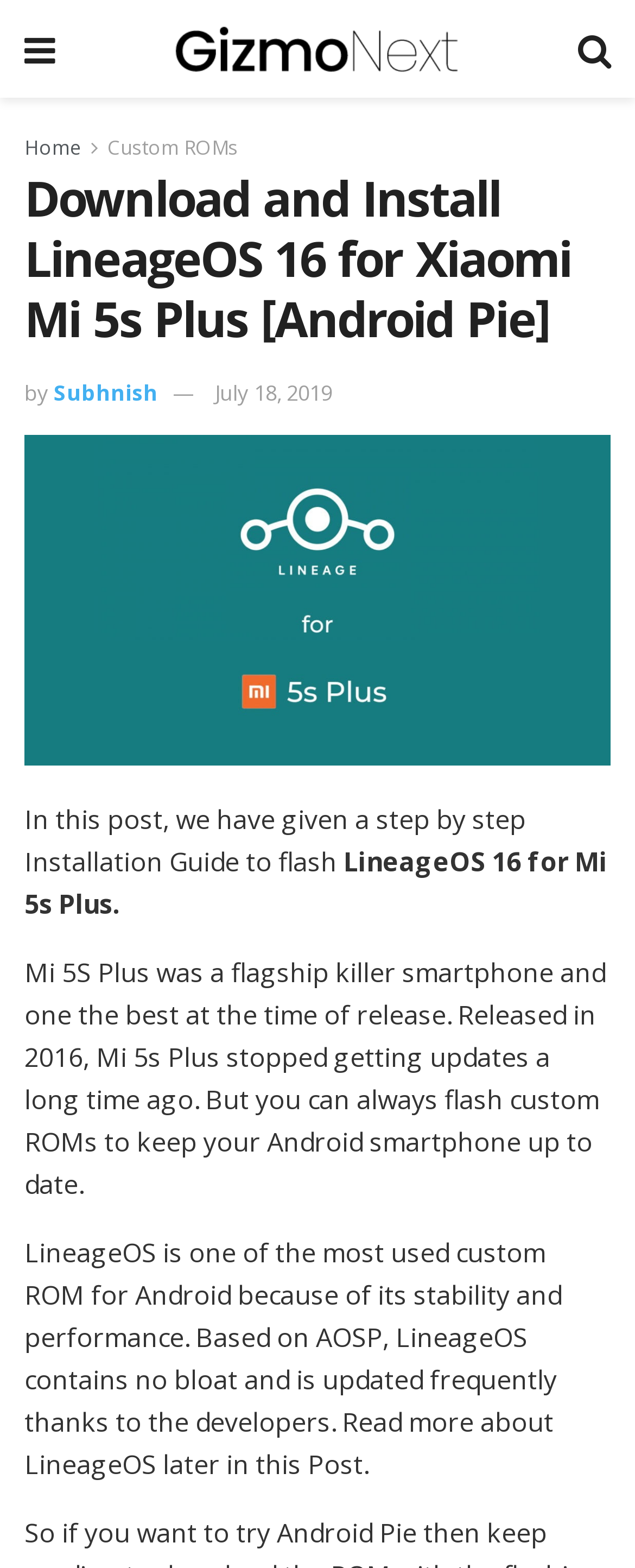Can you look at the image and give a comprehensive answer to the question:
What is the name of the smartphone model?

The smartphone model mentioned in the webpage is Mi 5s Plus, which is stated in the heading 'Download and Install LineageOS 16 for Xiaomi Mi 5s Plus [Android Pie]' and also mentioned in the text 'Mi 5S Plus was a flagship killer smartphone and one the best at the time of release.'